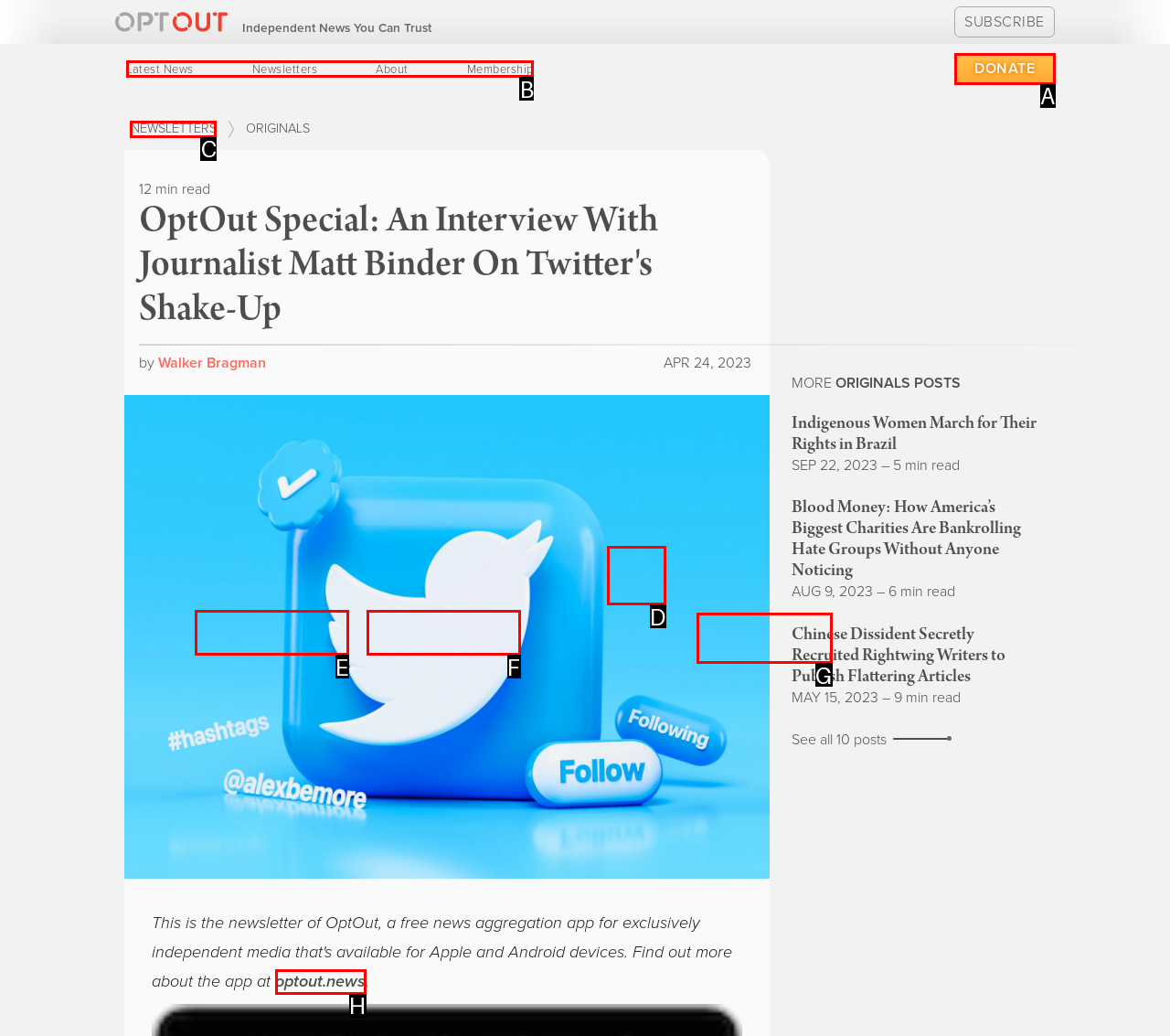Determine which HTML element should be clicked for this task: Click on the 'Facebook' link
Provide the option's letter from the available choices.

D